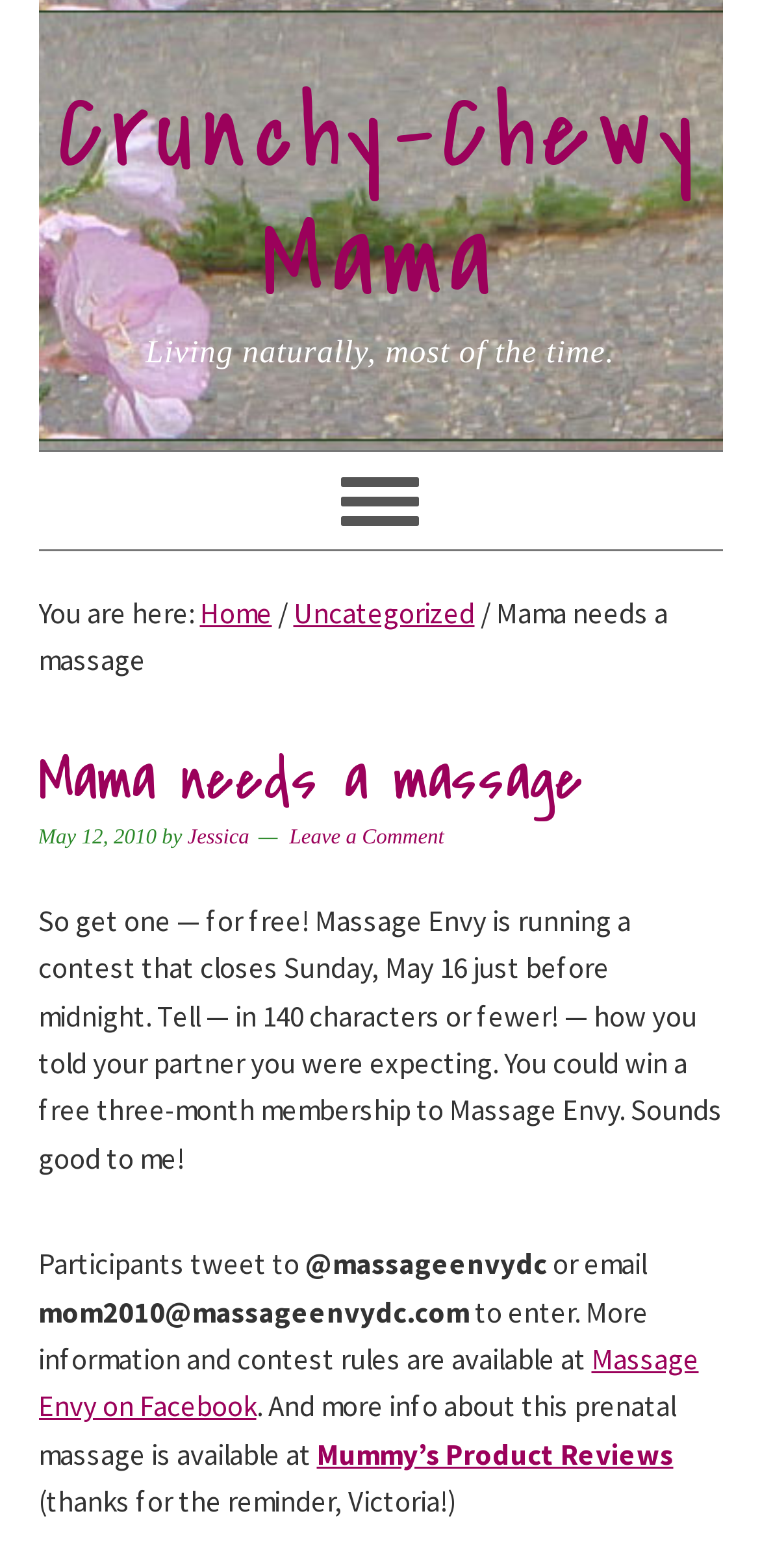What is the topic of the current article?
Look at the image and provide a short answer using one word or a phrase.

Mama needs a massage